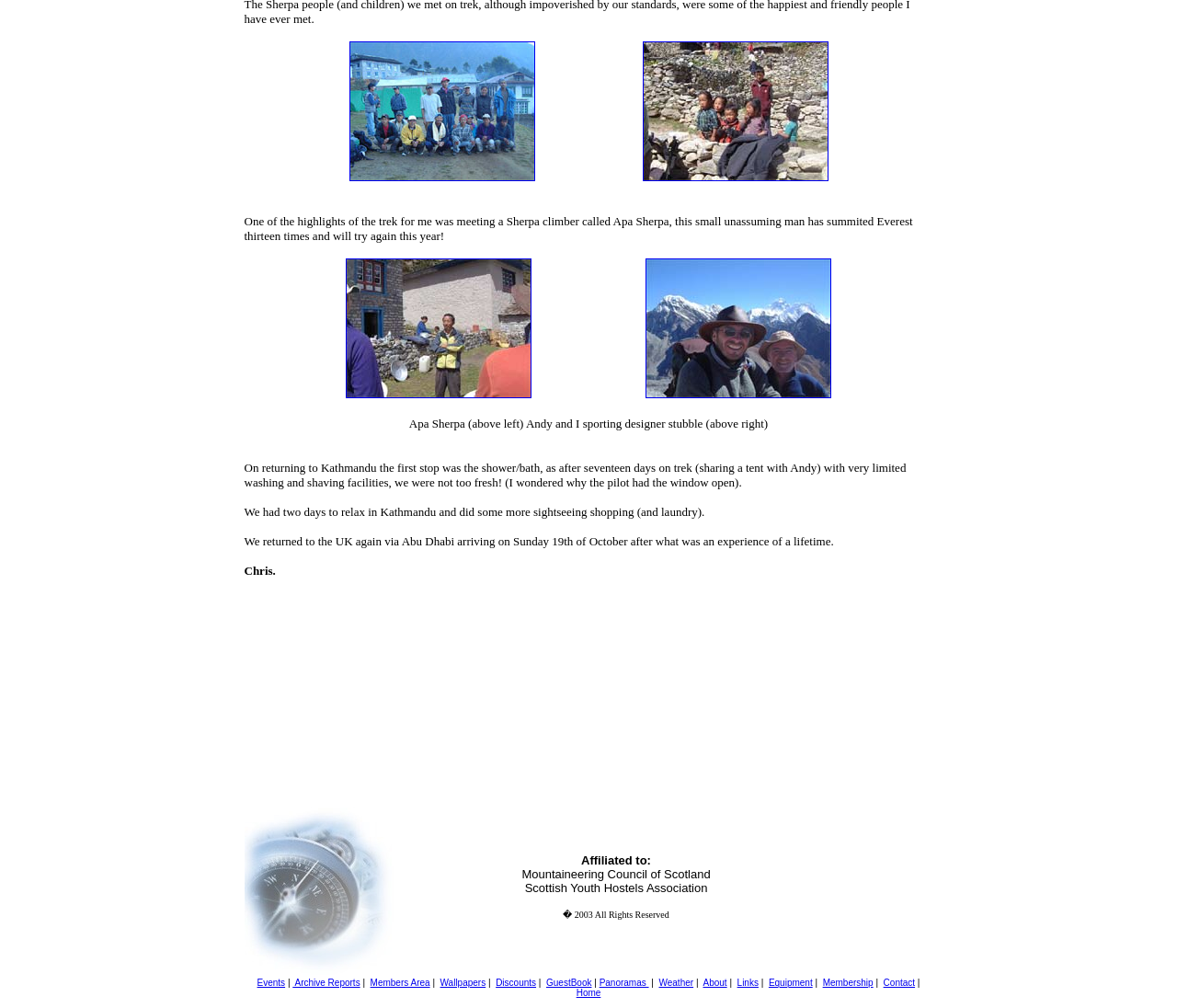Could you determine the bounding box coordinates of the clickable element to complete the instruction: "Check the Weather"? Provide the coordinates as four float numbers between 0 and 1, i.e., [left, top, right, bottom].

[0.56, 0.97, 0.589, 0.98]